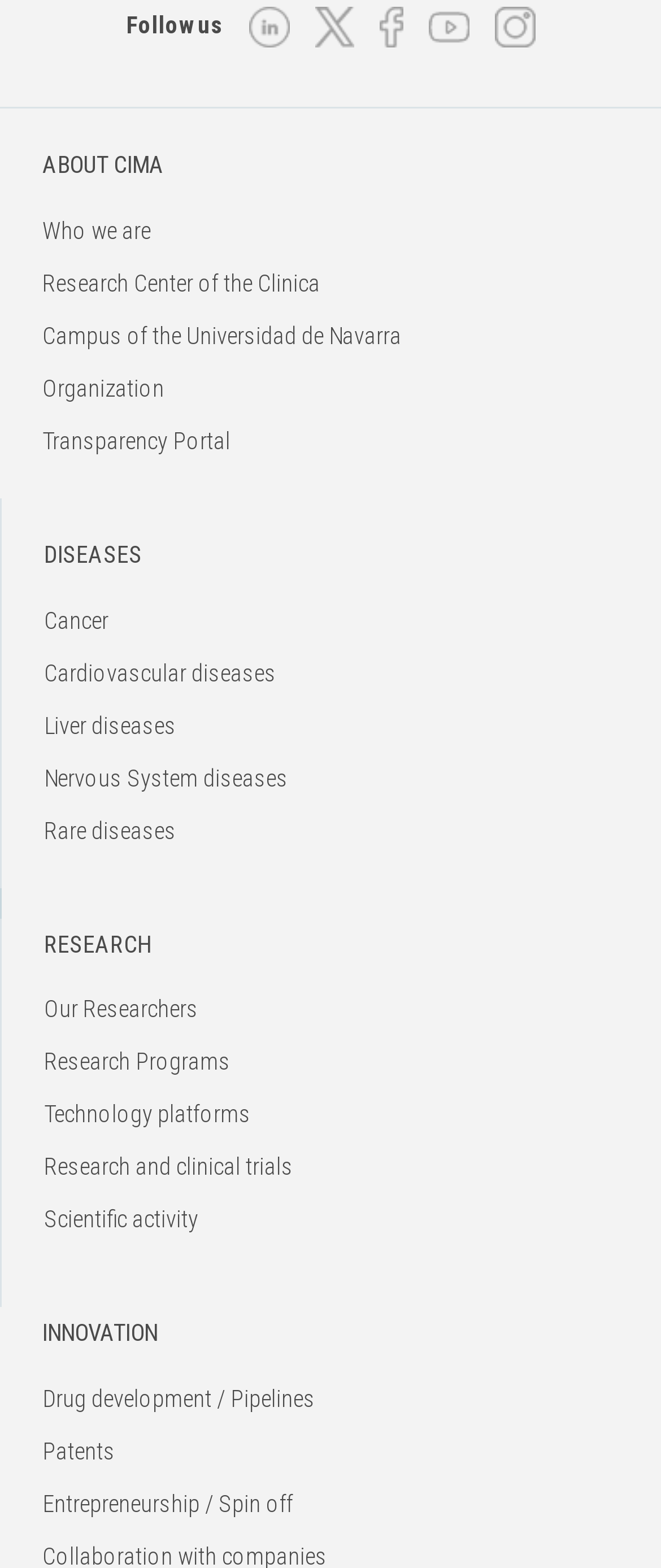Provide the bounding box for the UI element matching this description: "Nervous System diseases".

[0.067, 0.487, 0.436, 0.504]